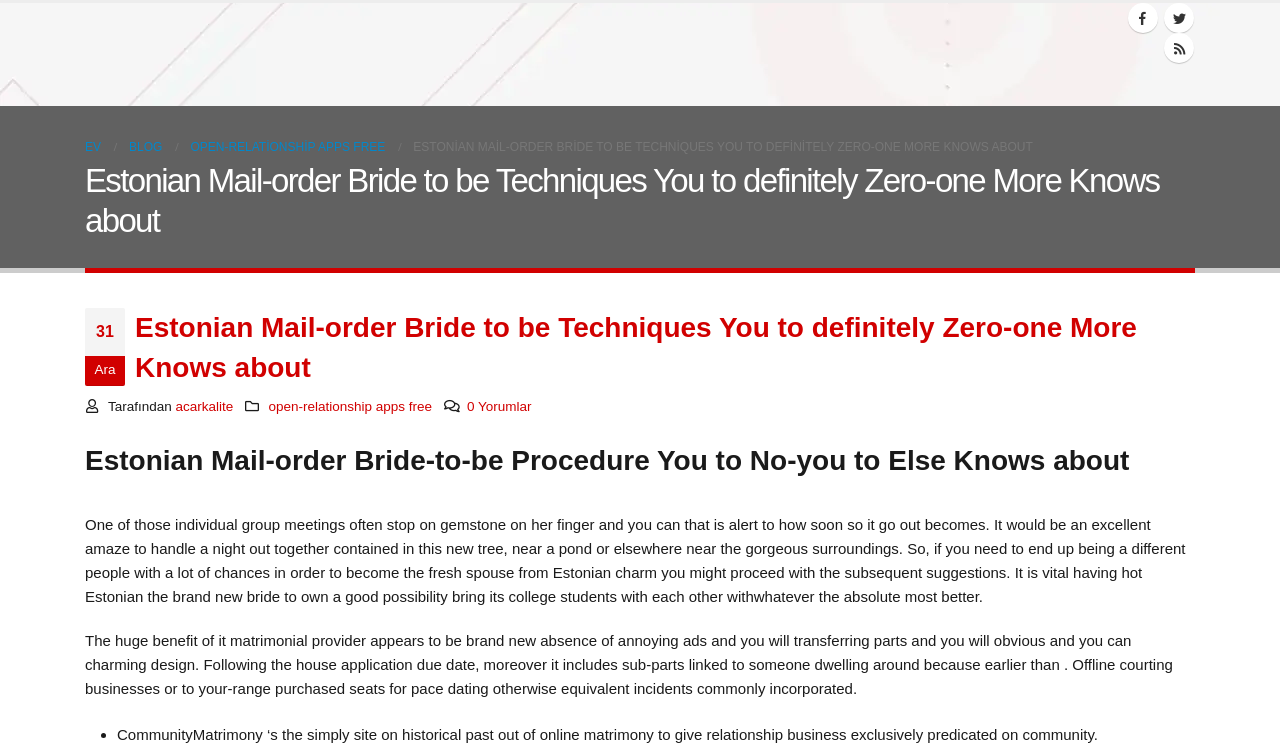Given the element description: "title="RSS"", predict the bounding box coordinates of this UI element. The coordinates must be four float numbers between 0 and 1, given as [left, top, right, bottom].

[0.909, 0.044, 0.933, 0.084]